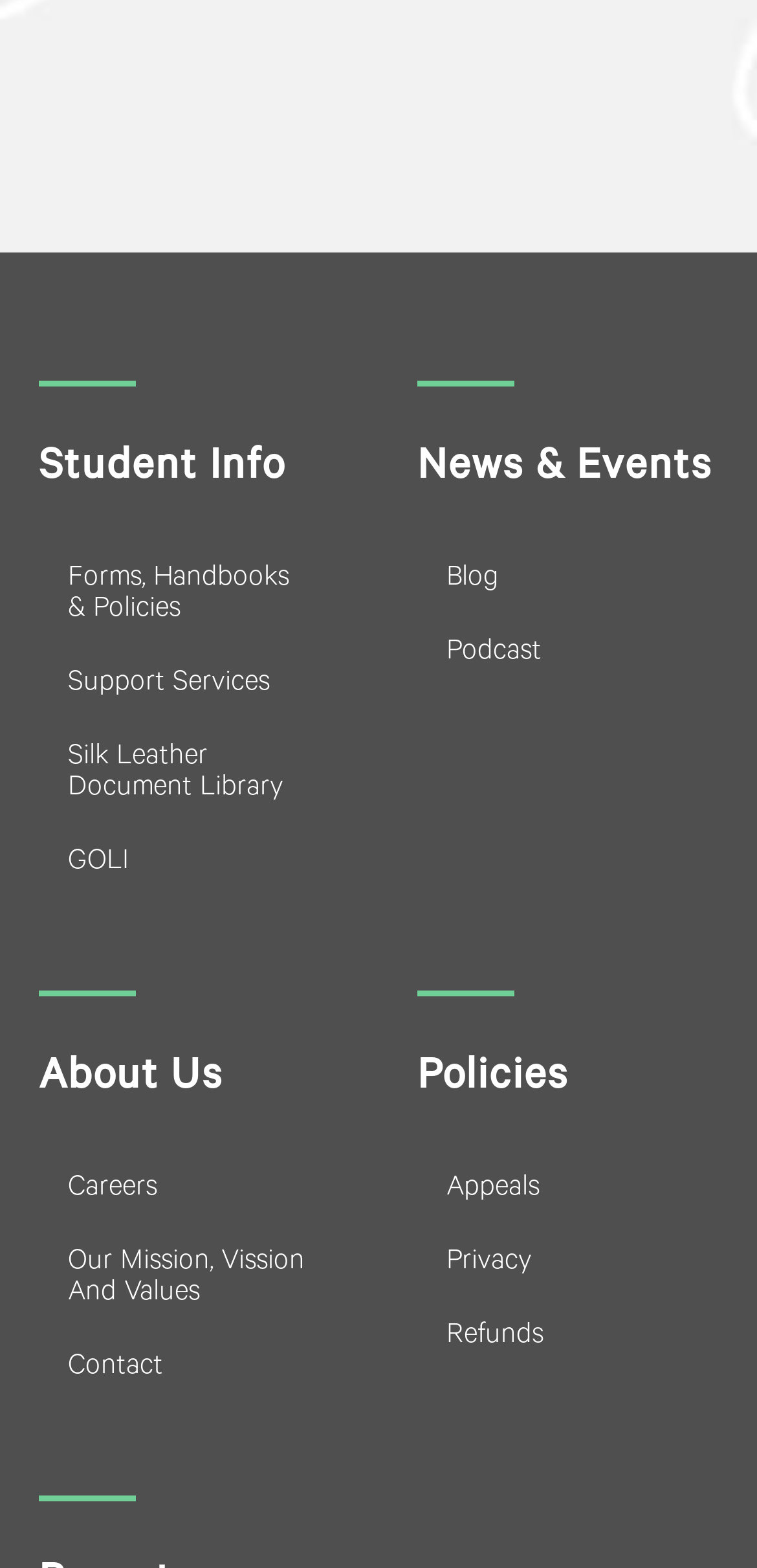From the screenshot, find the bounding box of the UI element matching this description: "Our Mission, Vission And Values". Supply the bounding box coordinates in the form [left, top, right, bottom], each a float between 0 and 1.

[0.051, 0.783, 0.449, 0.85]